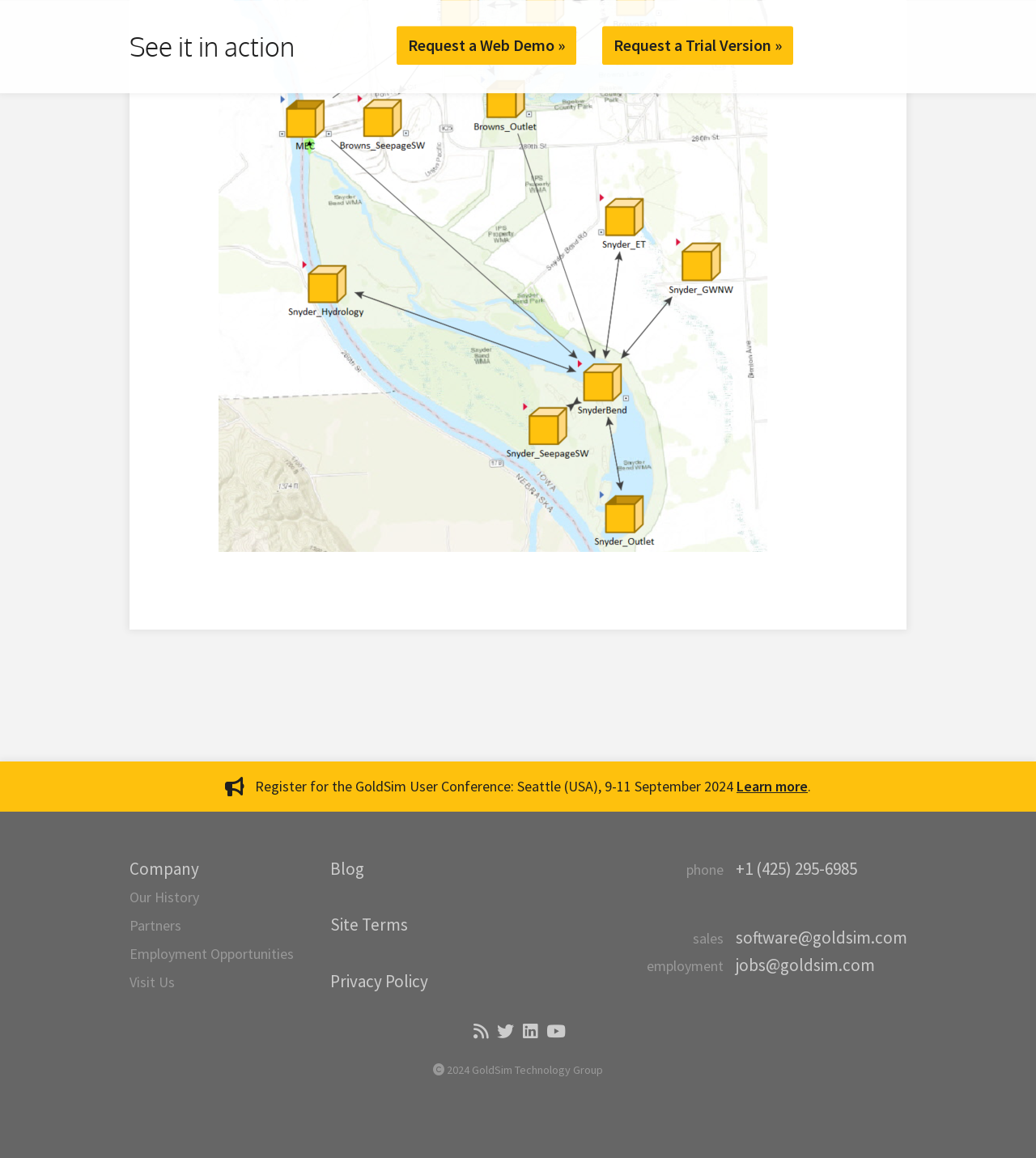Determine the bounding box coordinates for the HTML element described here: "Request a Trial Version »".

[0.581, 0.022, 0.766, 0.056]